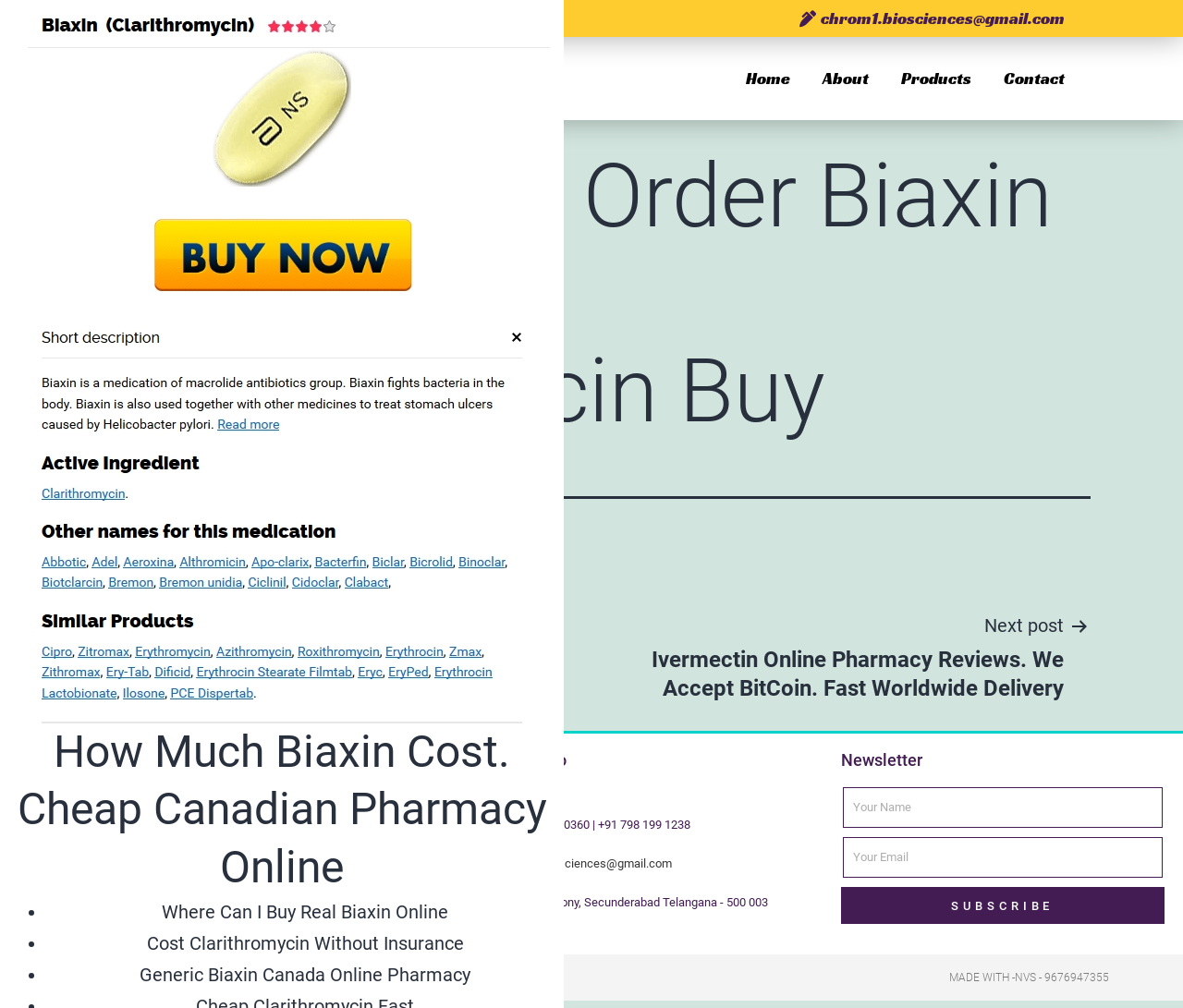What is the address for contact?
Using the visual information, reply with a single word or short phrase.

M.I.G.H. Colony, Secunderabad Telangana - 500 003